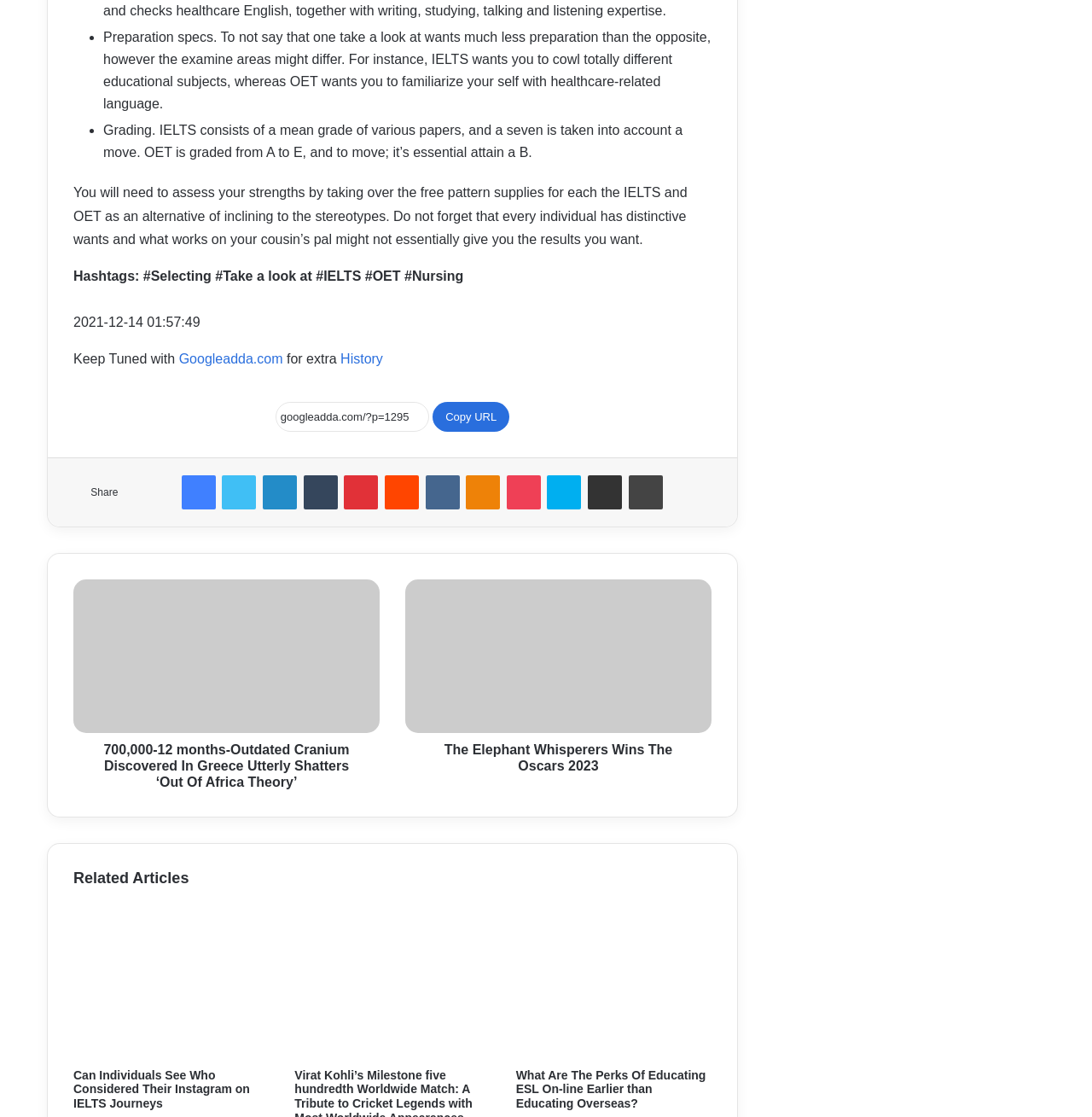What are the related articles about?
Answer with a single word or phrase, using the screenshot for reference.

IELTS and ESL